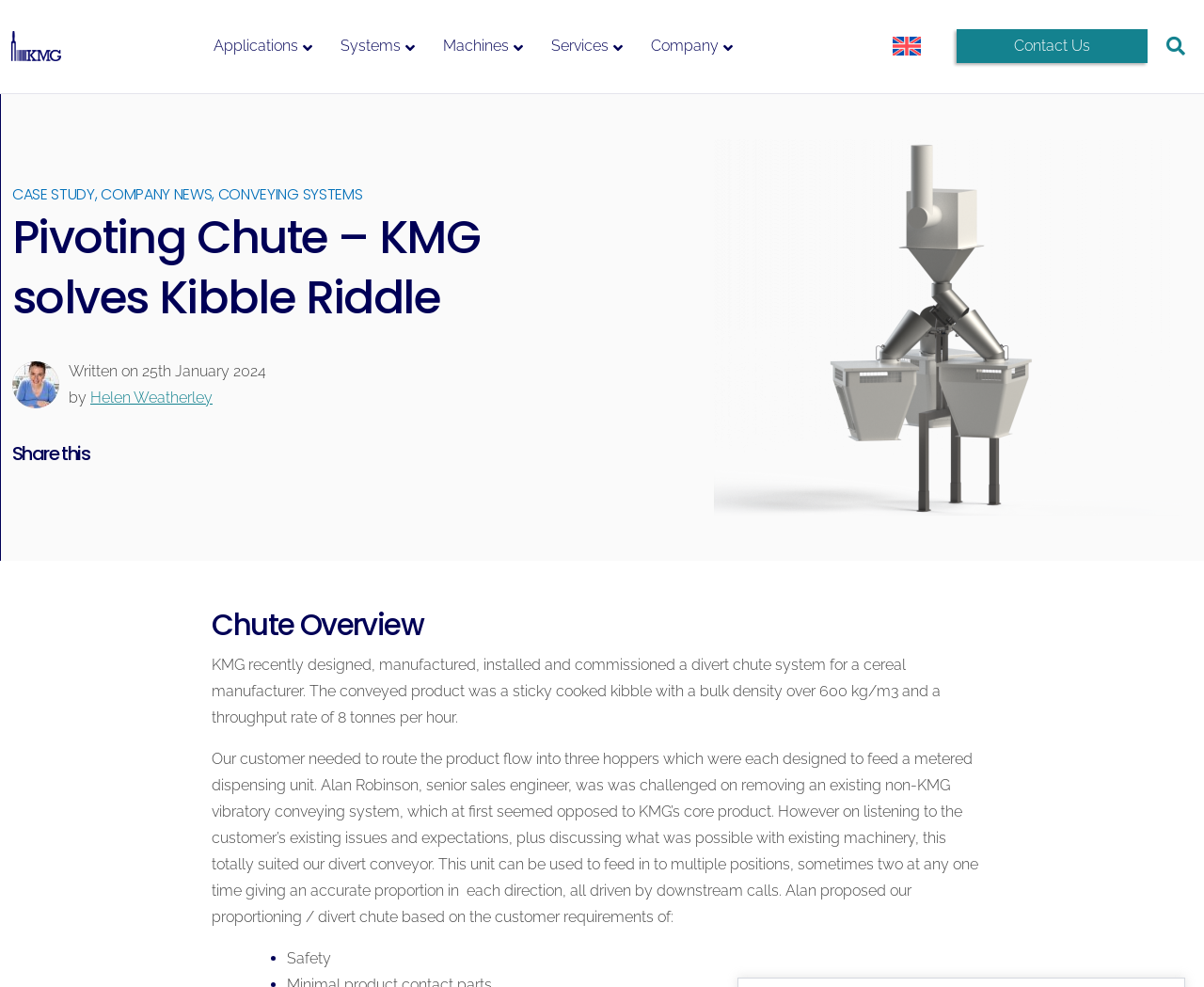Offer a comprehensive description of the webpage’s content and structure.

The webpage appears to be a case study or company news article from KMG Systems. At the top, there is a navigation menu with links to various sections of the website, including "Applications", "Systems", "Machines", "Services", and "Company". To the right of the navigation menu, there is a link to switch the language to English, accompanied by a small flag icon.

Below the navigation menu, there is a header section with a title "Pivoting Chute – KMG solves Kibble Riddle" and a small image related to the title. The title is followed by a subtitle "CASE STUDY, COMPANY NEWS" and a date "25th January 2024" with the author's name "Helen Weatherley".

The main content of the webpage is divided into two sections. The left section contains an image of a pivoting chute, which takes up most of the space. The right section contains a block of text that describes a case study of KMG Systems designing, manufacturing, installing, and commissioning a divert chute system for a cereal manufacturer. The text explains the challenges and requirements of the project, including the need to route the product flow into three hoppers and the importance of safety.

Below the main content, there is a heading "Chute Overview" followed by a block of text that summarizes the key points of the case study. The text is accompanied by a bullet point list with a single item "Safety".